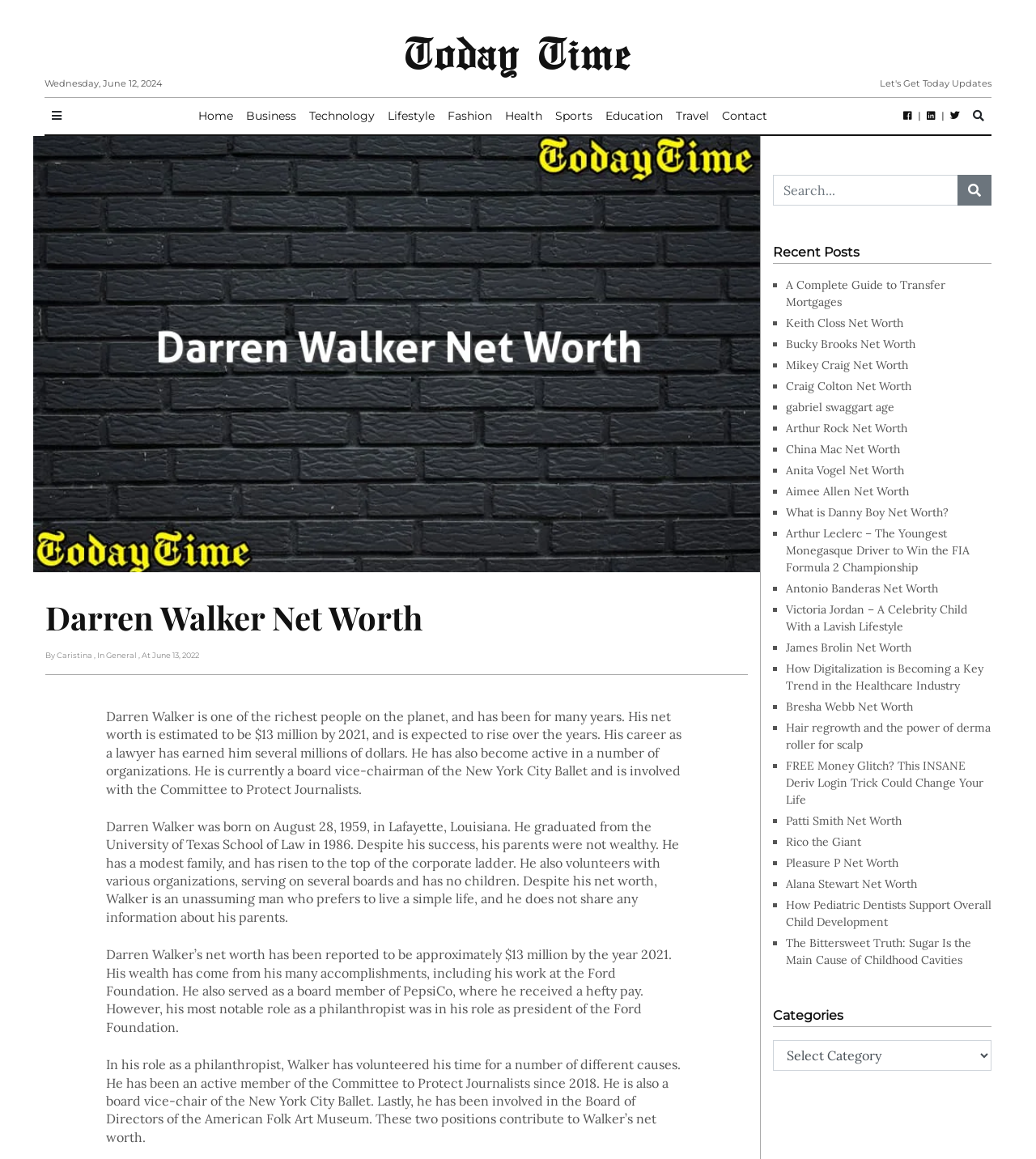Identify the bounding box of the HTML element described as: "gabriel swaggart age".

[0.759, 0.345, 0.863, 0.358]